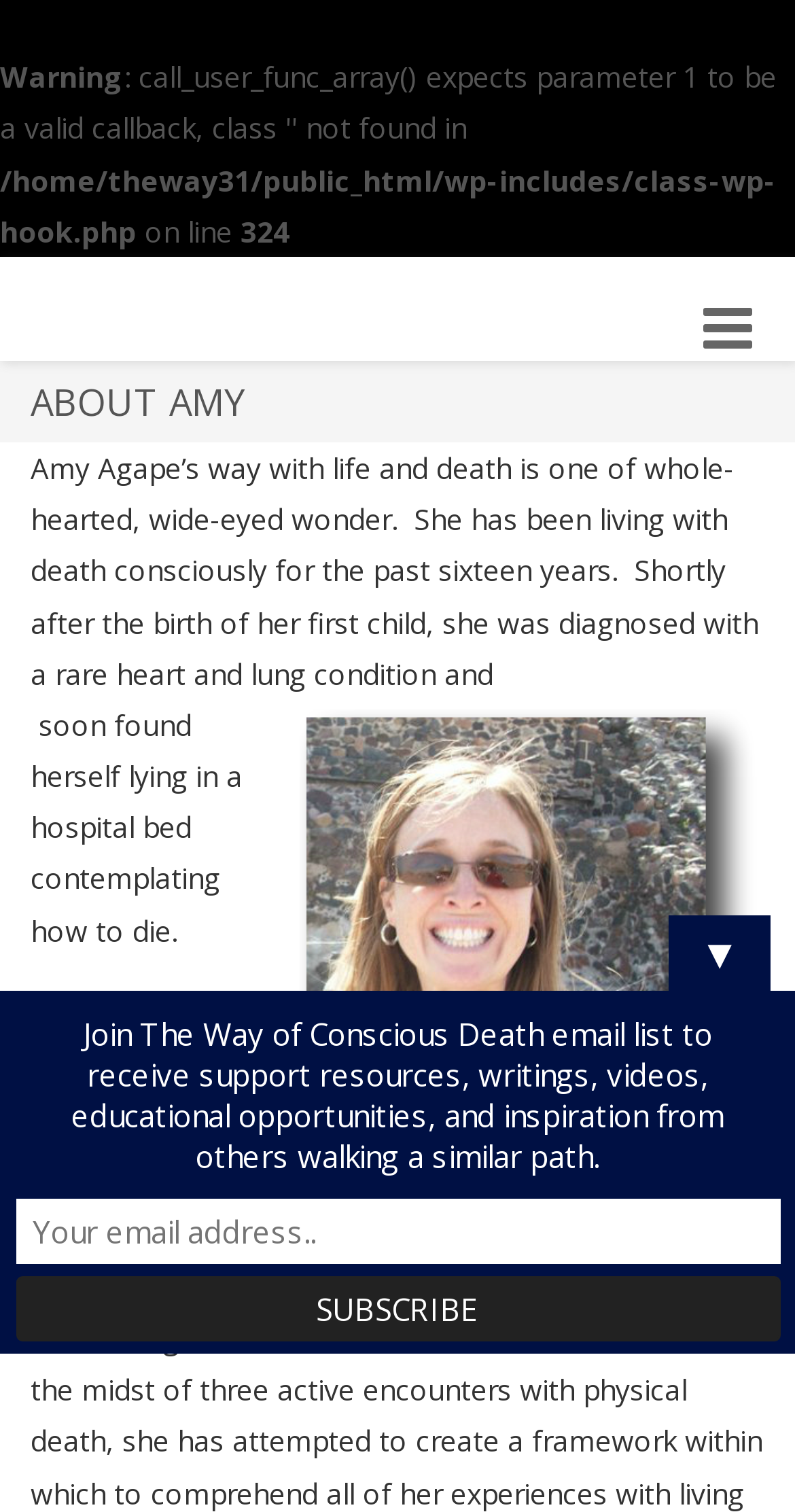Answer the question in a single word or phrase:
What is the condition Amy was diagnosed with?

rare heart and lung condition